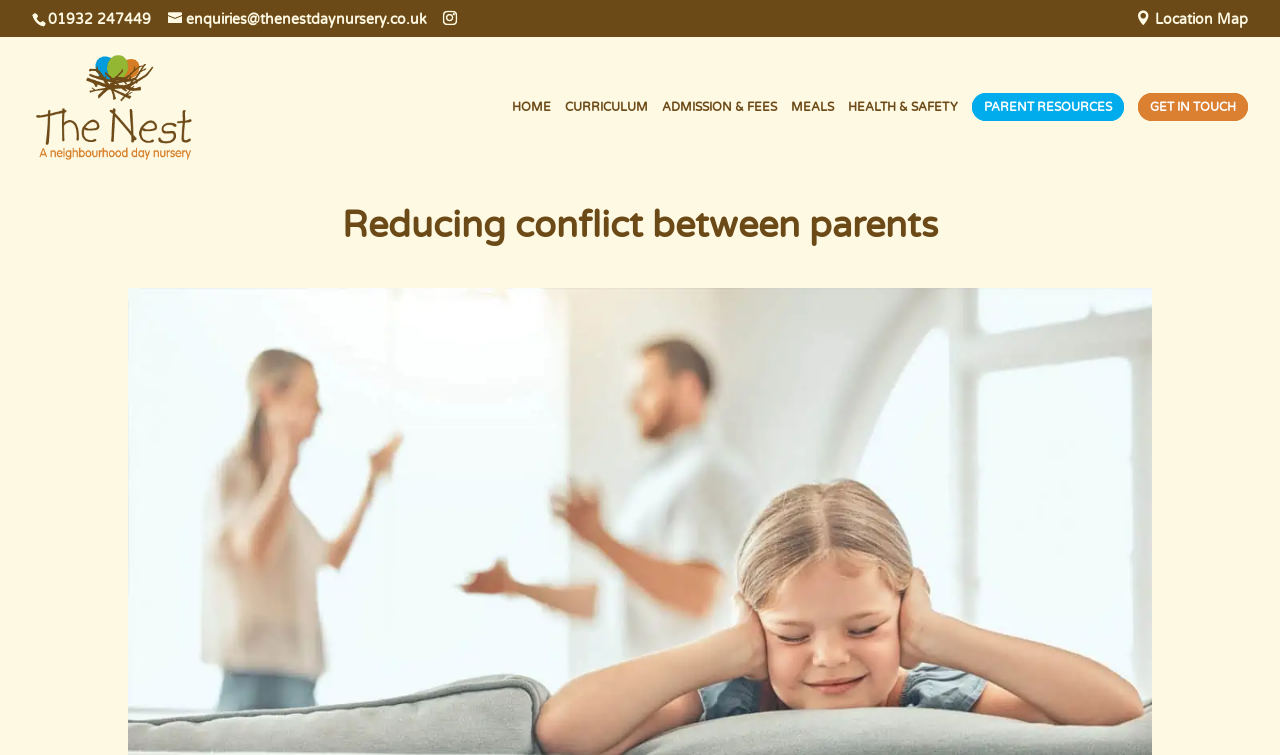Give a detailed account of the webpage.

The webpage is about The Nest Day Nursery, with a focus on reducing conflict between parents. At the top left, there is a phone number "01932 247449" and an email address "enquiries@thenestdaynursery.co.uk" next to it. To the right of these, there is a small icon. On the far right, there is a link to a "Location Map". 

Below these, there is a logo of The Nest Day Nursery, which is an image with the same name as the link "The Nest Day Nursery" beside it. 

Underneath the logo, there is a navigation menu with six links: "HOME", "CURRICULUM", "ADMISSION & FEES", "MEALS", "HEALTH & SAFETY", and "PARENT RESOURCES", followed by "GET IN TOUCH" at the far right. 

The main content of the webpage is headed by "Reducing conflict between parents", which is a prominent heading that spans most of the width of the page.